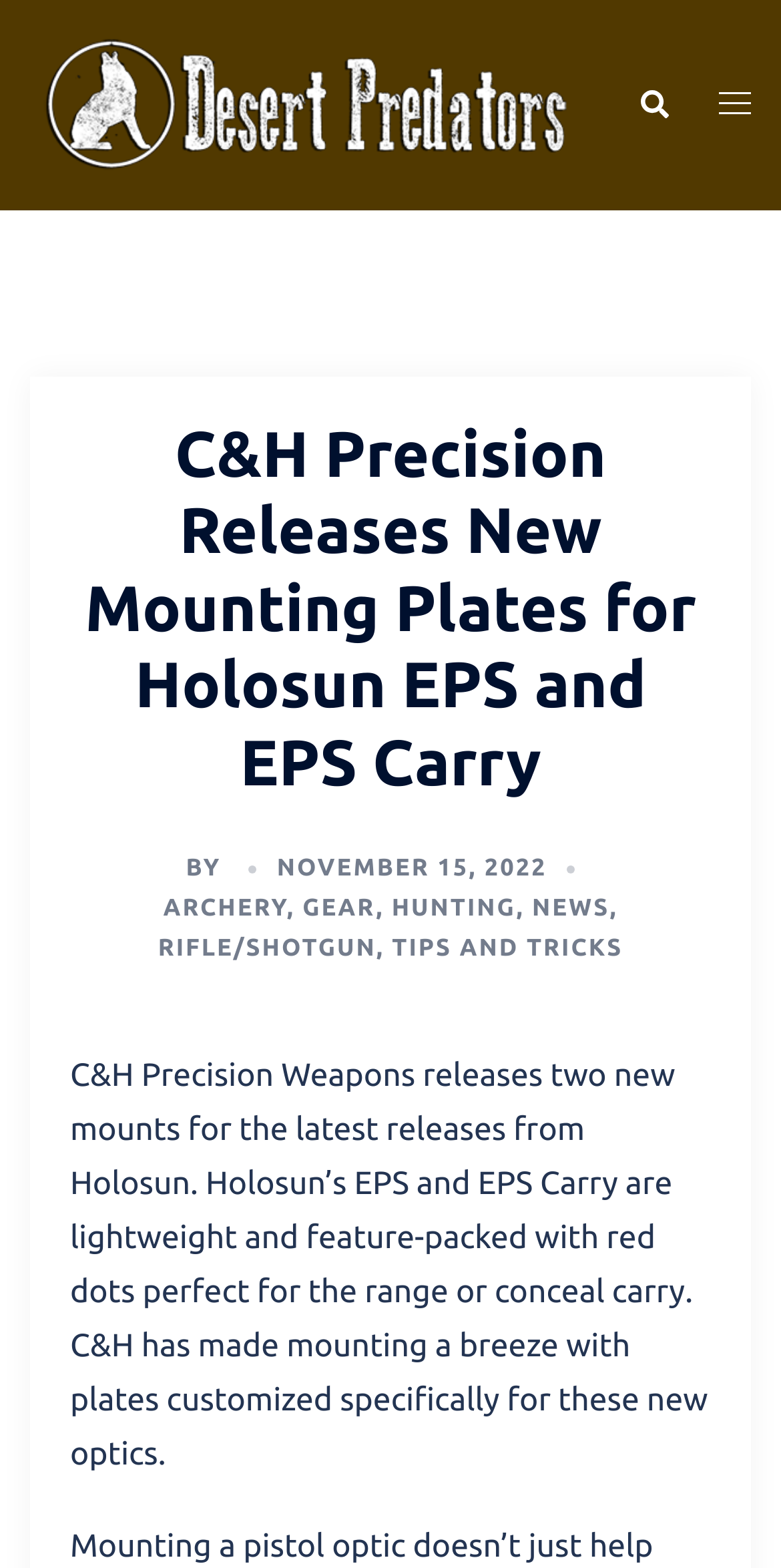What categories are listed below the heading?
Based on the image, answer the question with as much detail as possible.

I determined the categories by looking at the links listed below the heading, which include ARCHERY, GEAR, HUNTING, NEWS, RIFLE/SHOTGUN, and TIPS AND TRICKS.